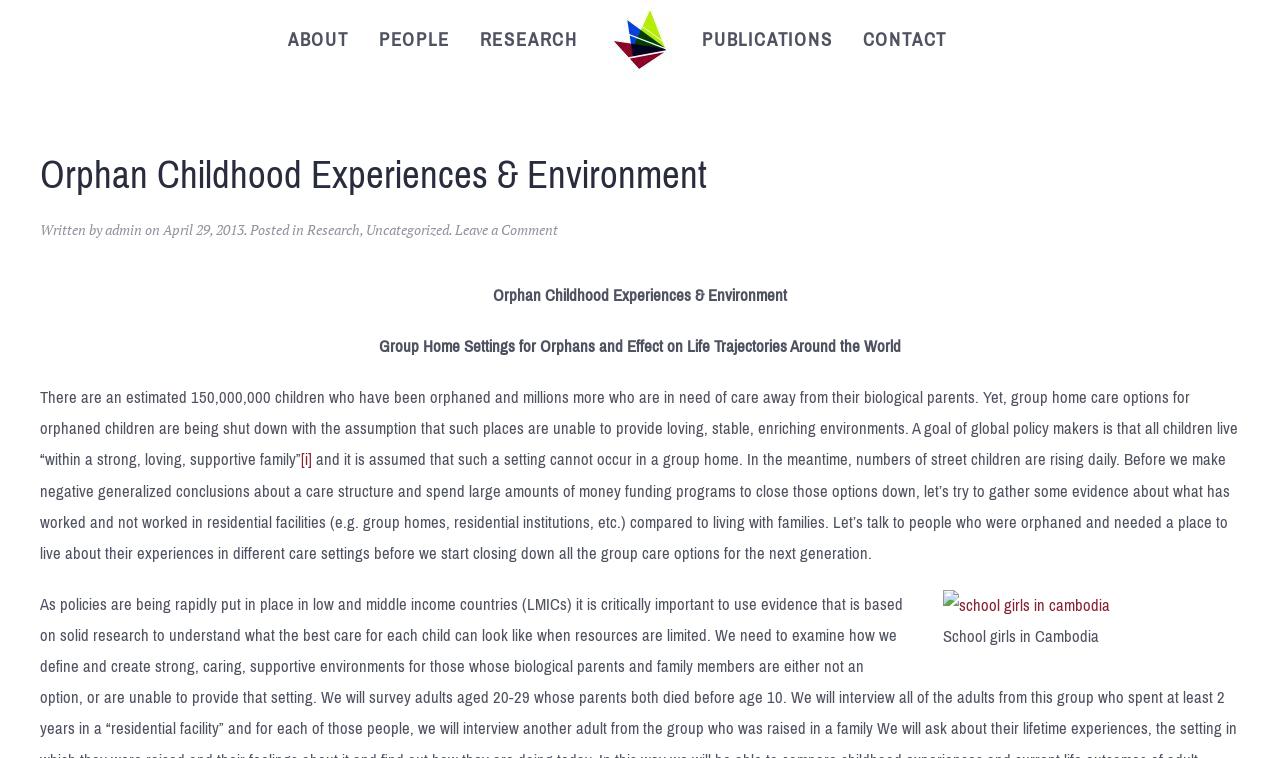Determine the bounding box coordinates of the clickable element necessary to fulfill the instruction: "Click on ABOUT". Provide the coordinates as four float numbers within the 0 to 1 range, i.e., [left, top, right, bottom].

[0.213, 0.0, 0.284, 0.106]